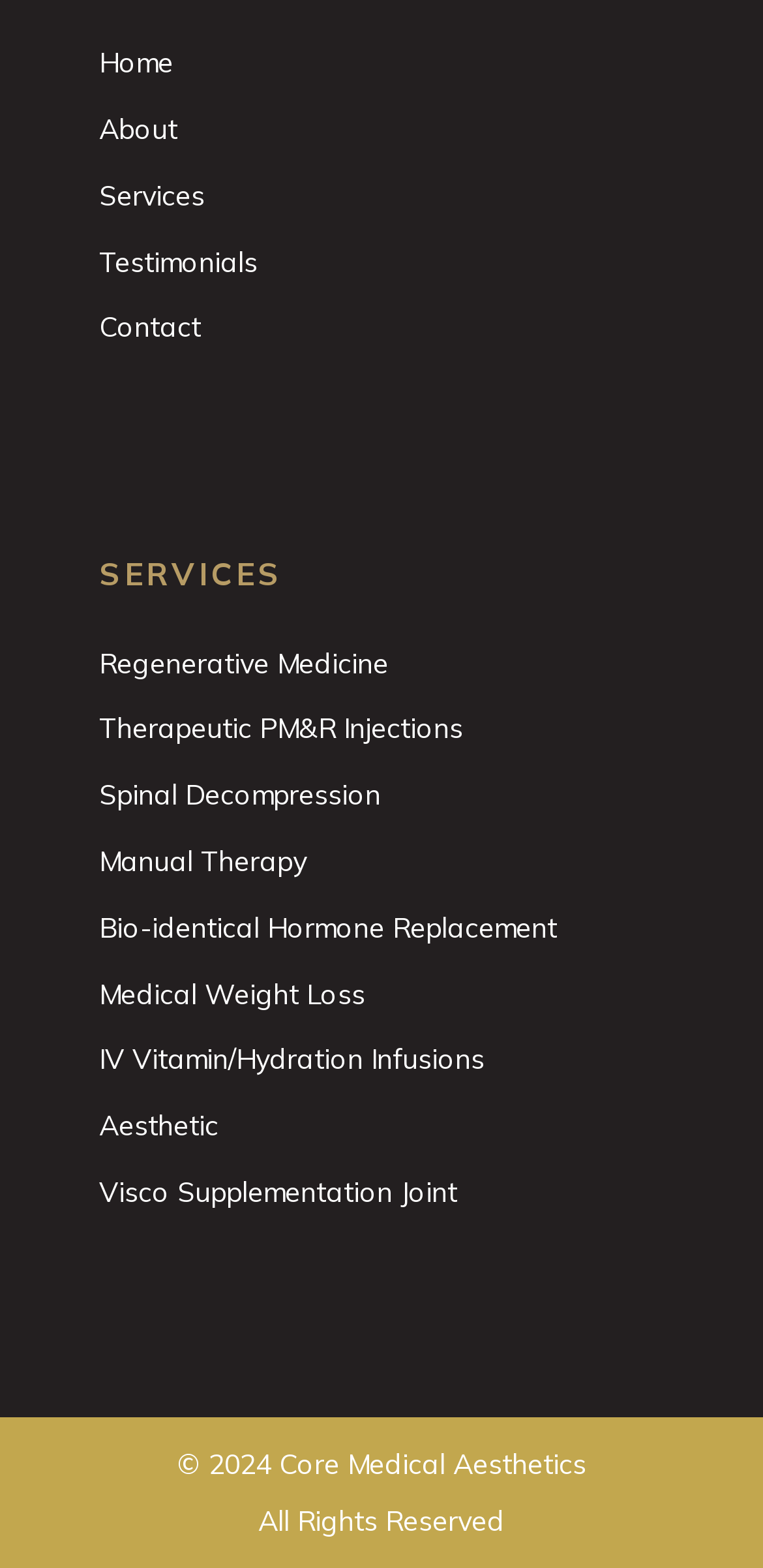What is the name of the company?
Examine the image and provide an in-depth answer to the question.

I found the company name in the copyright information at the bottom of the page, which states '© 2024 Core Medical Aesthetics All Rights Reserved', and extracted the company name from it.